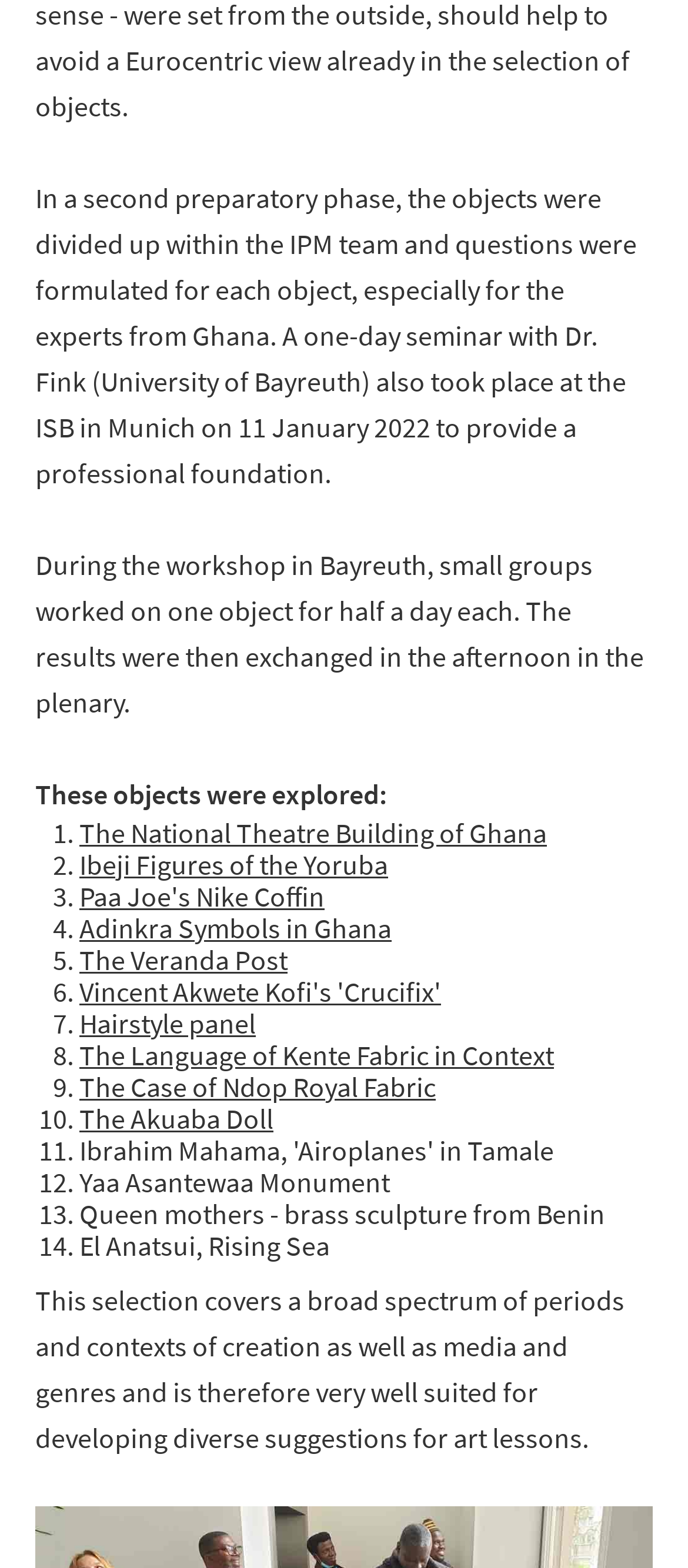How many links are present on the webpage?
Please respond to the question with as much detail as possible.

The webpage contains 14 links, each corresponding to one of the objects explored, such as 'The National Theatre Building of Ghana', 'Ibeji Figures of the Yoruba', and so on.